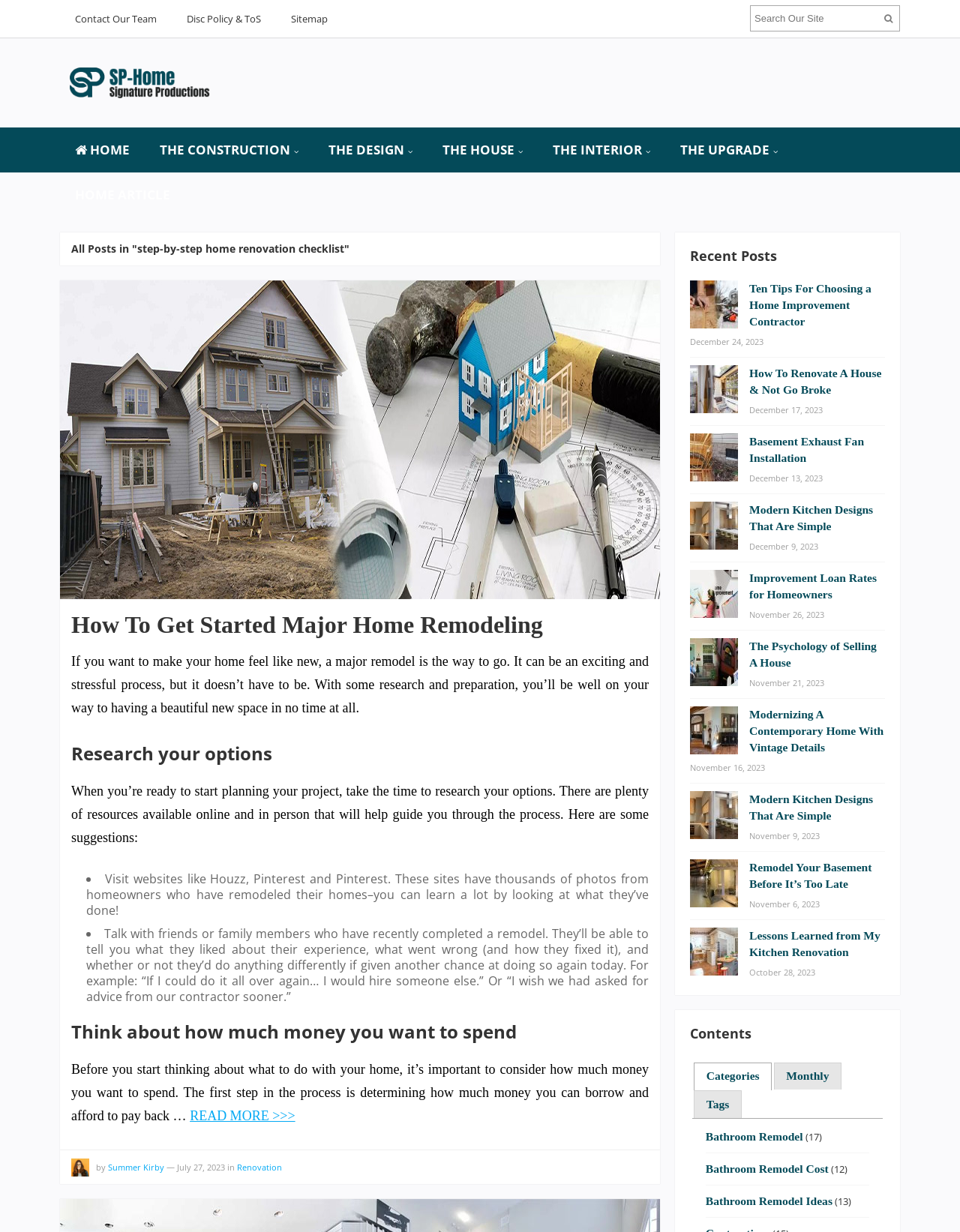What is the title of the first article under 'Recent Posts'?
Please use the image to provide a one-word or short phrase answer.

Ten Tips For Choosing a Home Improvement Contractor